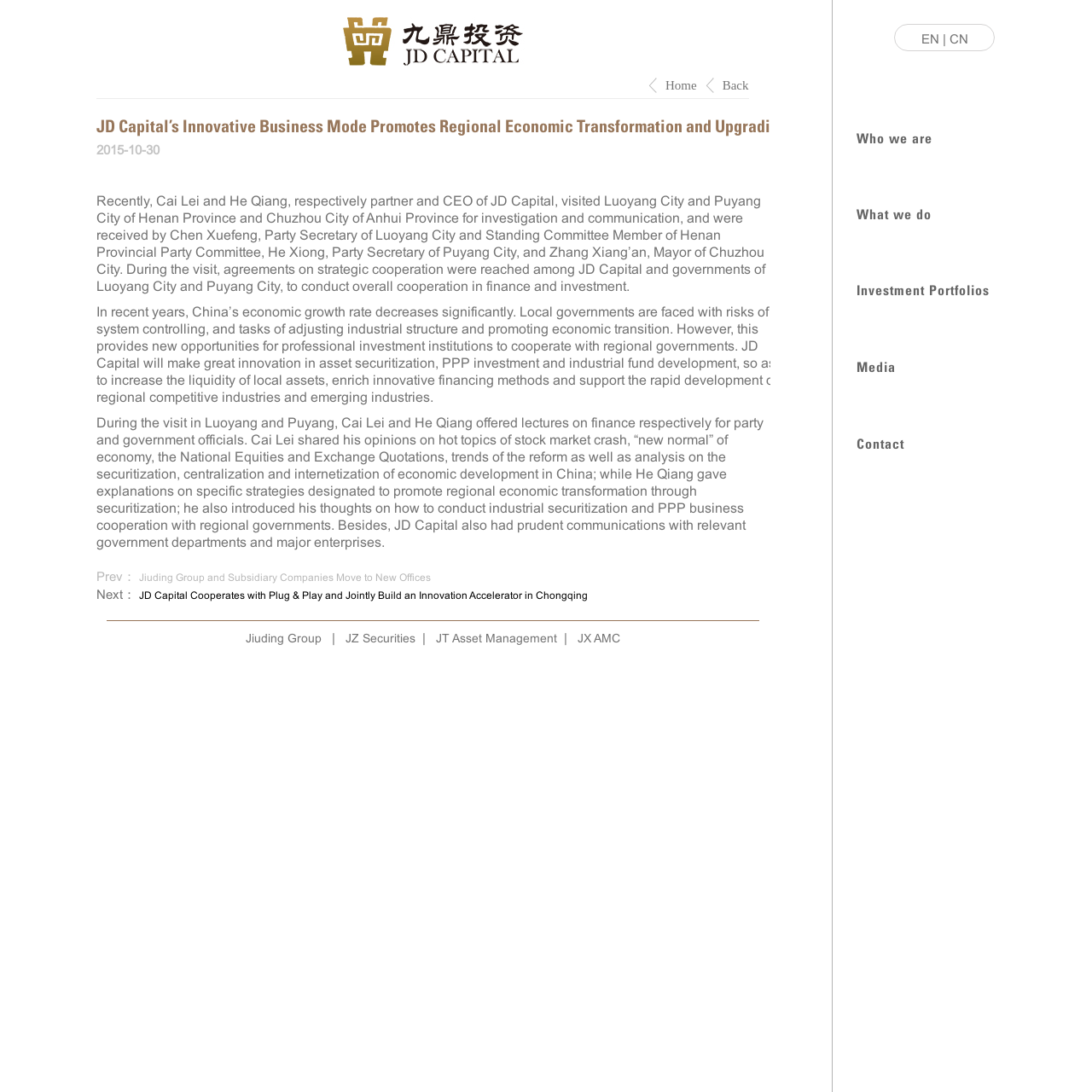Using the information shown in the image, answer the question with as much detail as possible: What is the name of the oilfield mentioned in the webpage?

The webpage mentions that Puyang City is a major petrochemical industrial city where Zhongyuan Oilfield lies, indicating that Zhongyuan Oilfield is the name of the oilfield mentioned in the webpage.